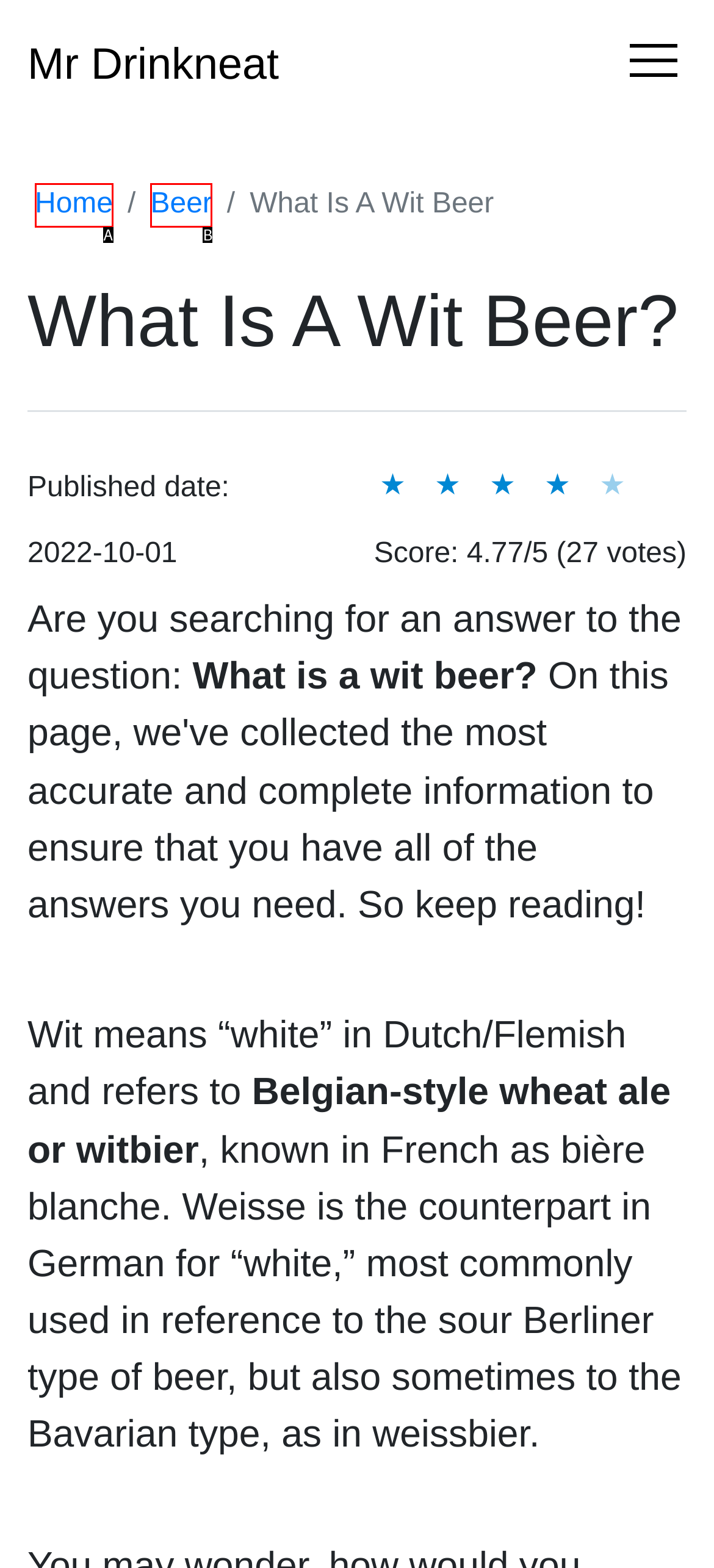Determine the option that best fits the description: Exhibitions
Reply with the letter of the correct option directly.

None